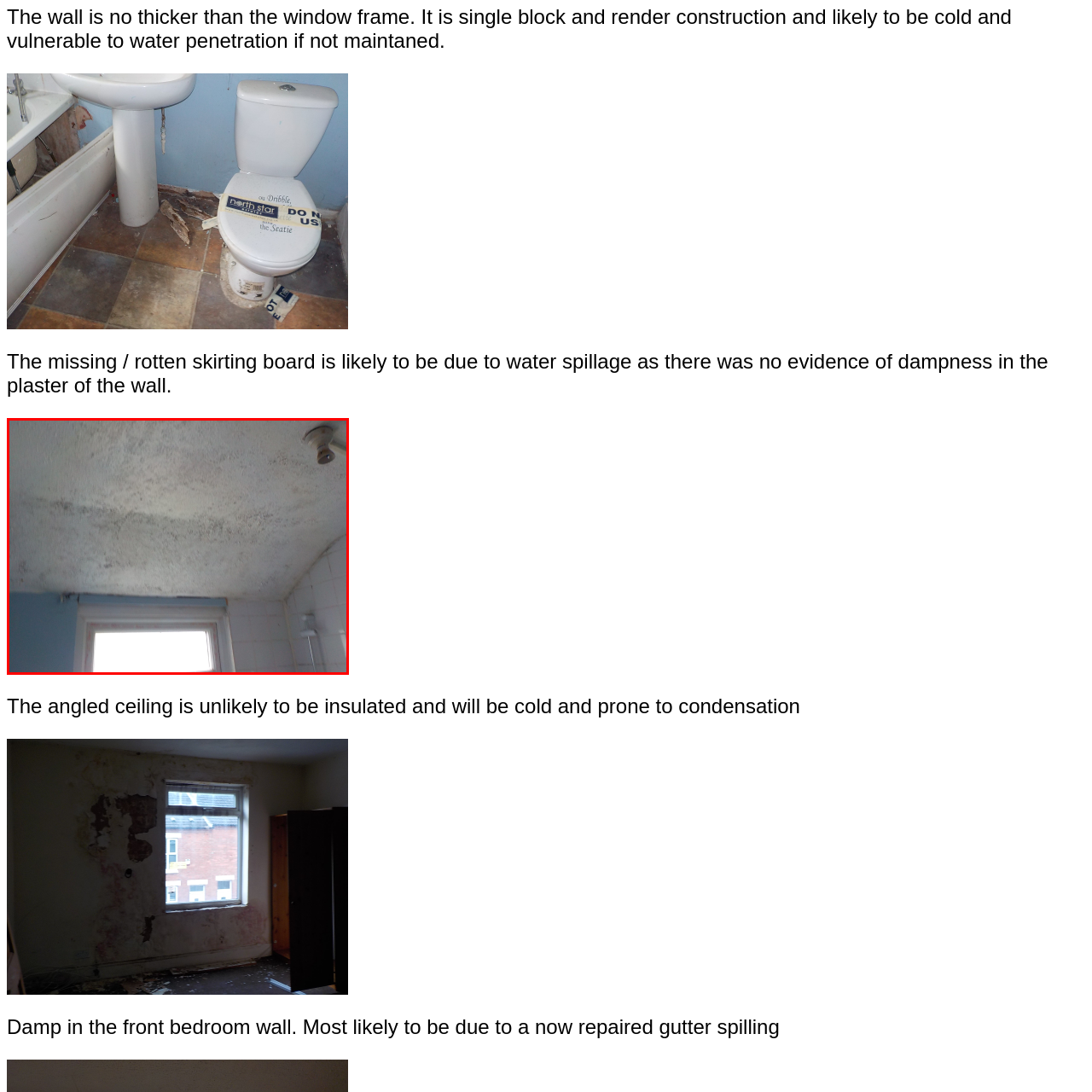Look at the image within the red outline, What is the purpose of the light fixture? Answer with one word or phrase.

Illumination